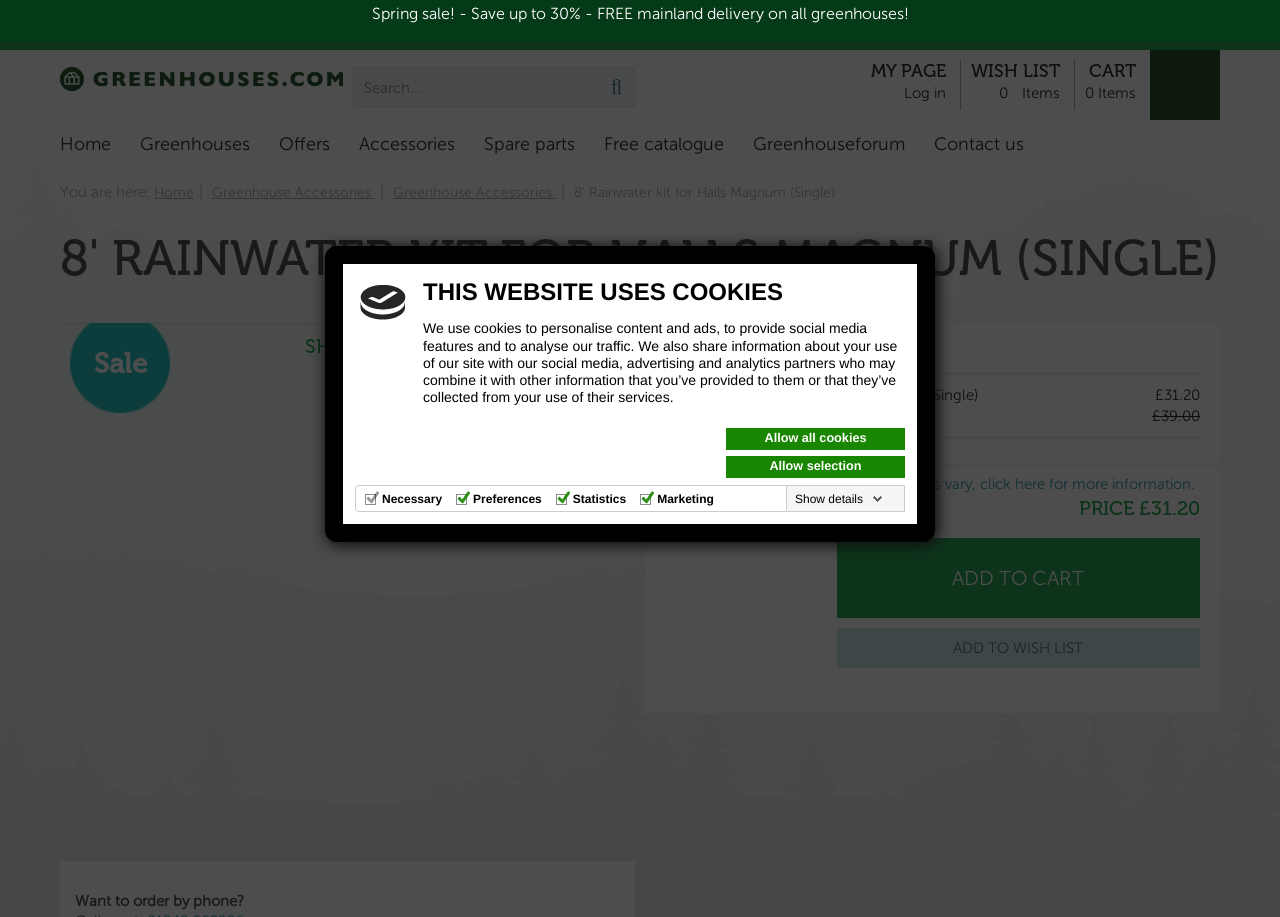Locate the bounding box coordinates of the element that should be clicked to fulfill the instruction: "Search for a product".

[0.275, 0.073, 0.496, 0.117]